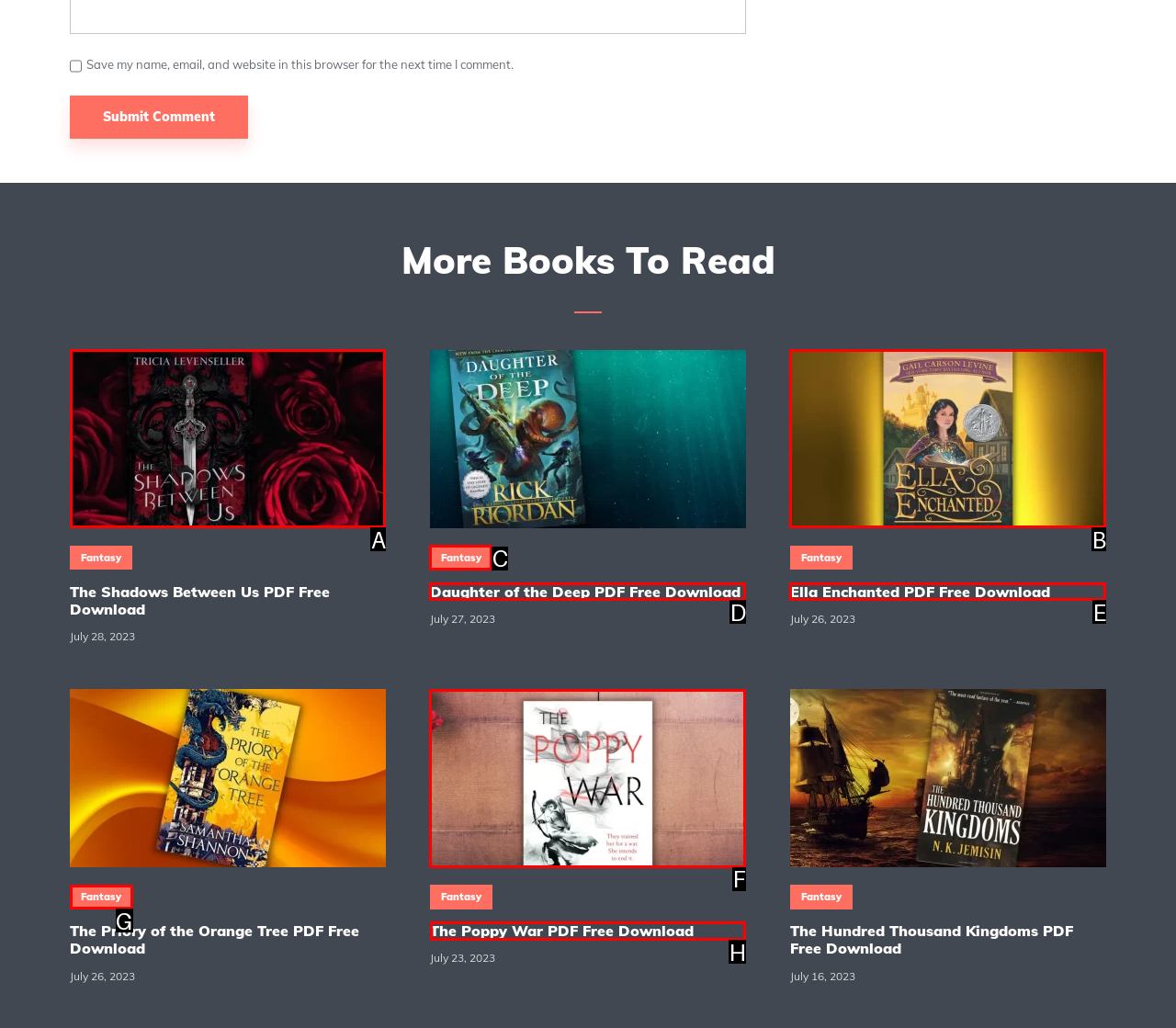Determine the HTML element to be clicked to complete the task: Get The Poppy War PDF. Answer by giving the letter of the selected option.

H